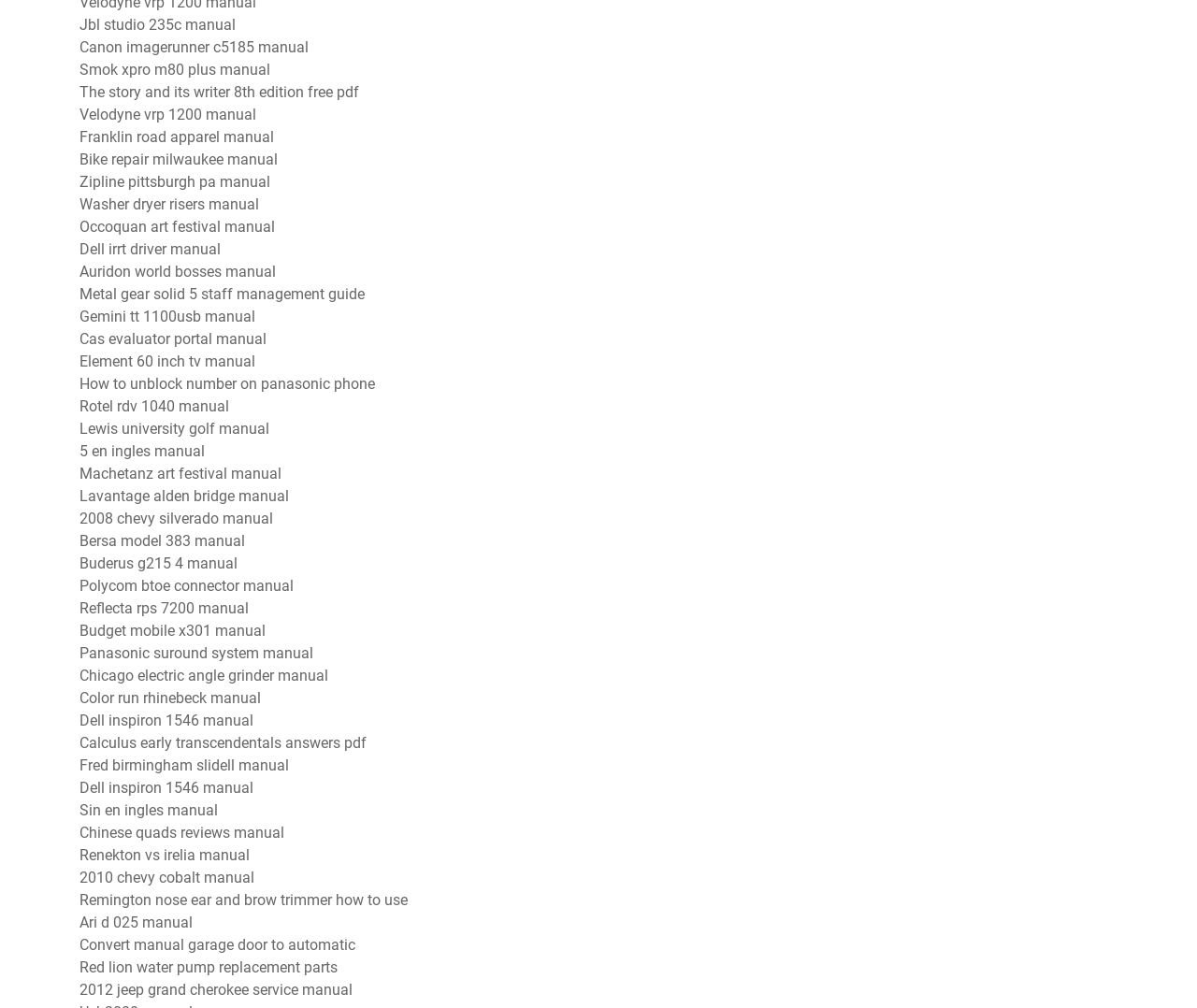Locate and provide the bounding box coordinates for the HTML element that matches this description: "Ari d 025 manual".

[0.066, 0.907, 0.161, 0.924]